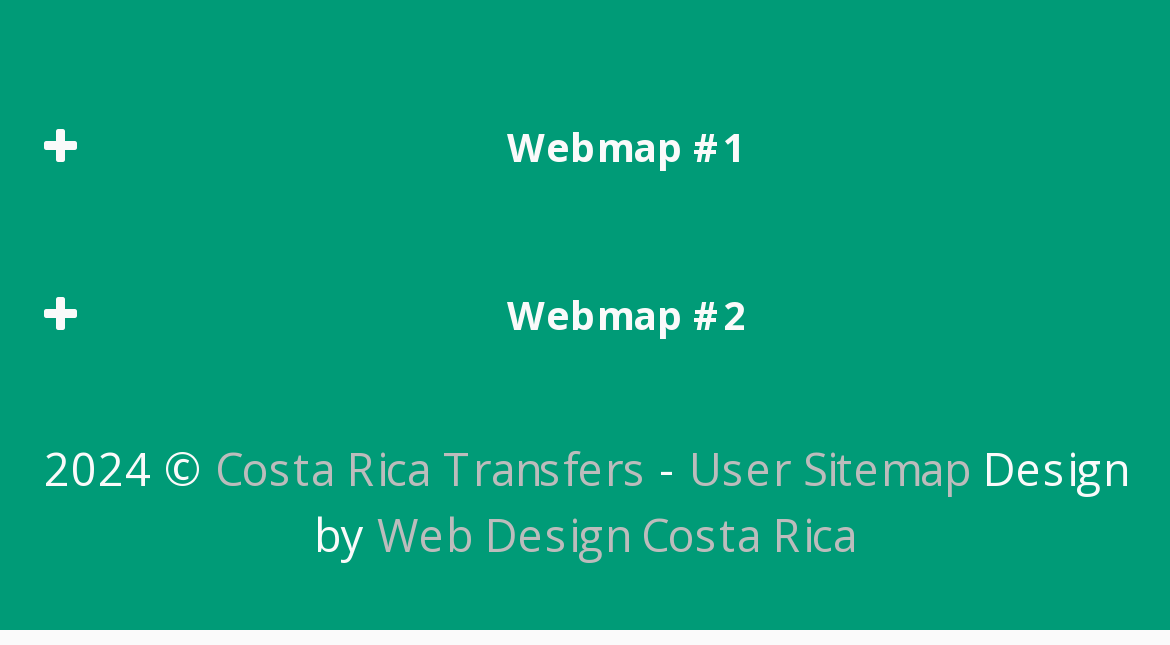Provide a one-word or one-phrase answer to the question:
What is the purpose of the buttons on the webpage?

To access webmaps